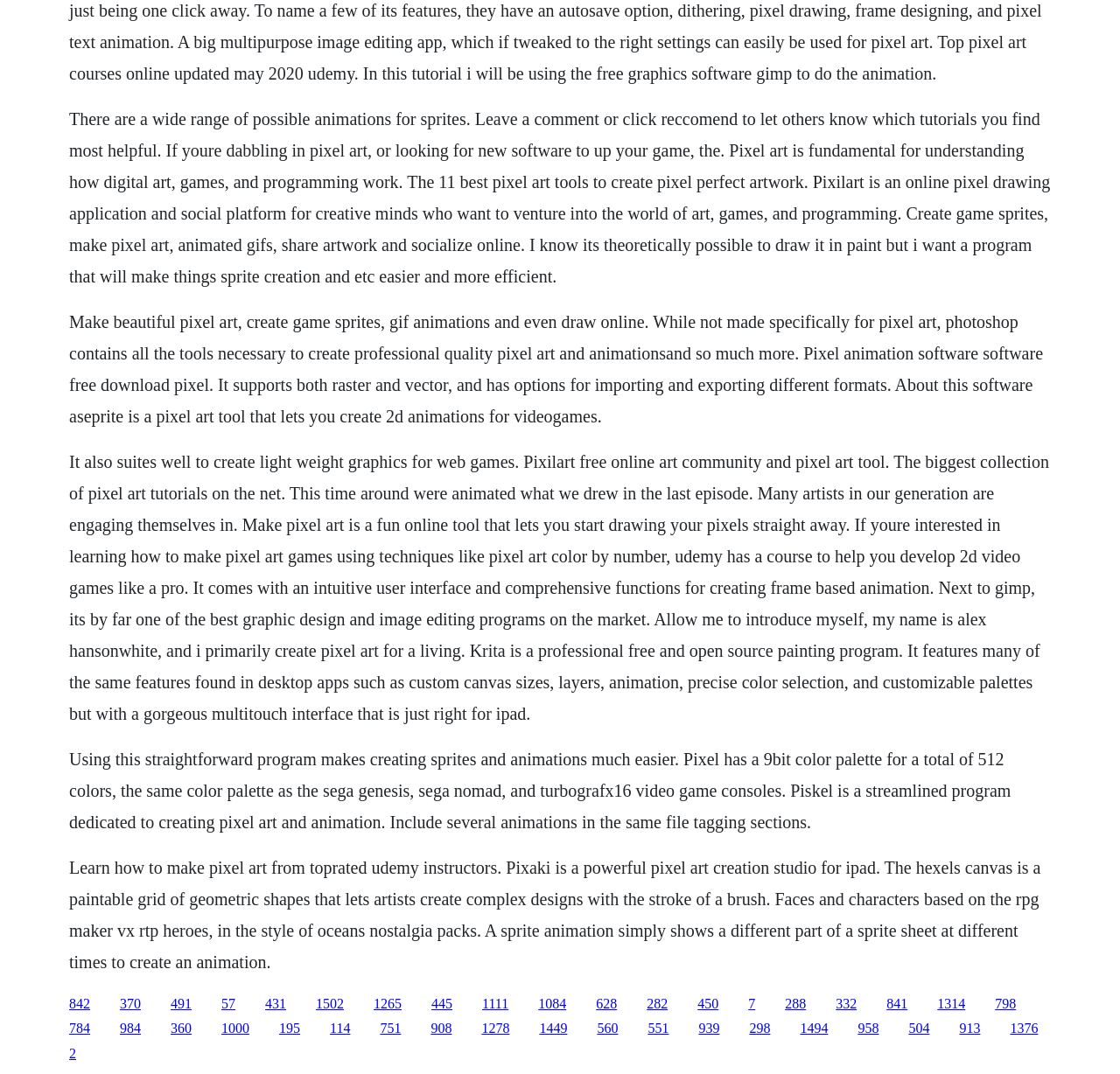How many pixel art tools are mentioned? Refer to the image and provide a one-word or short phrase answer.

11